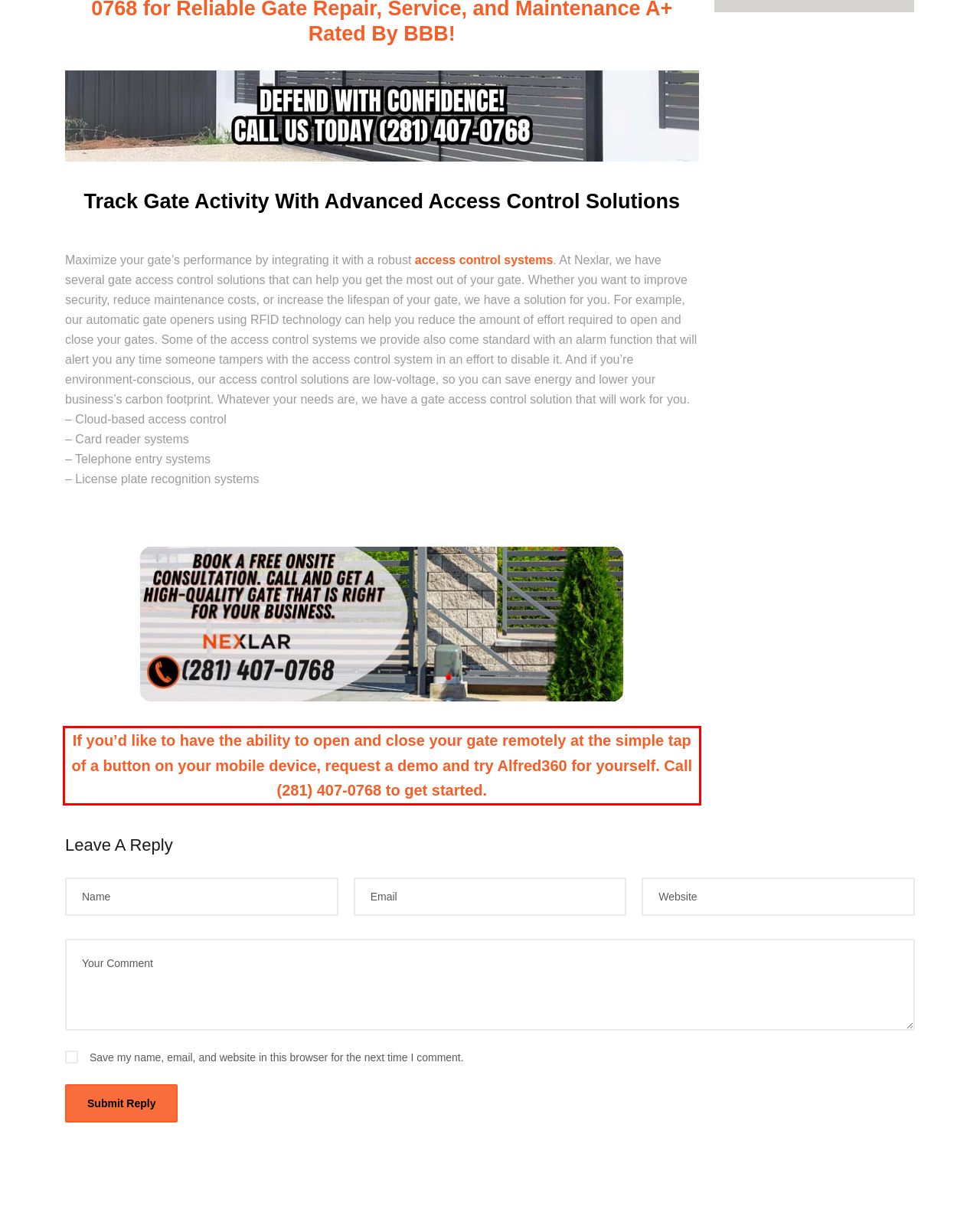From the given screenshot of a webpage, identify the red bounding box and extract the text content within it.

If you’d like to have the ability to open and close your gate remotely at the simple tap of a button on your mobile device, request a demo and try Alfred360 for yourself. Call (281) 407-0768 to get started.